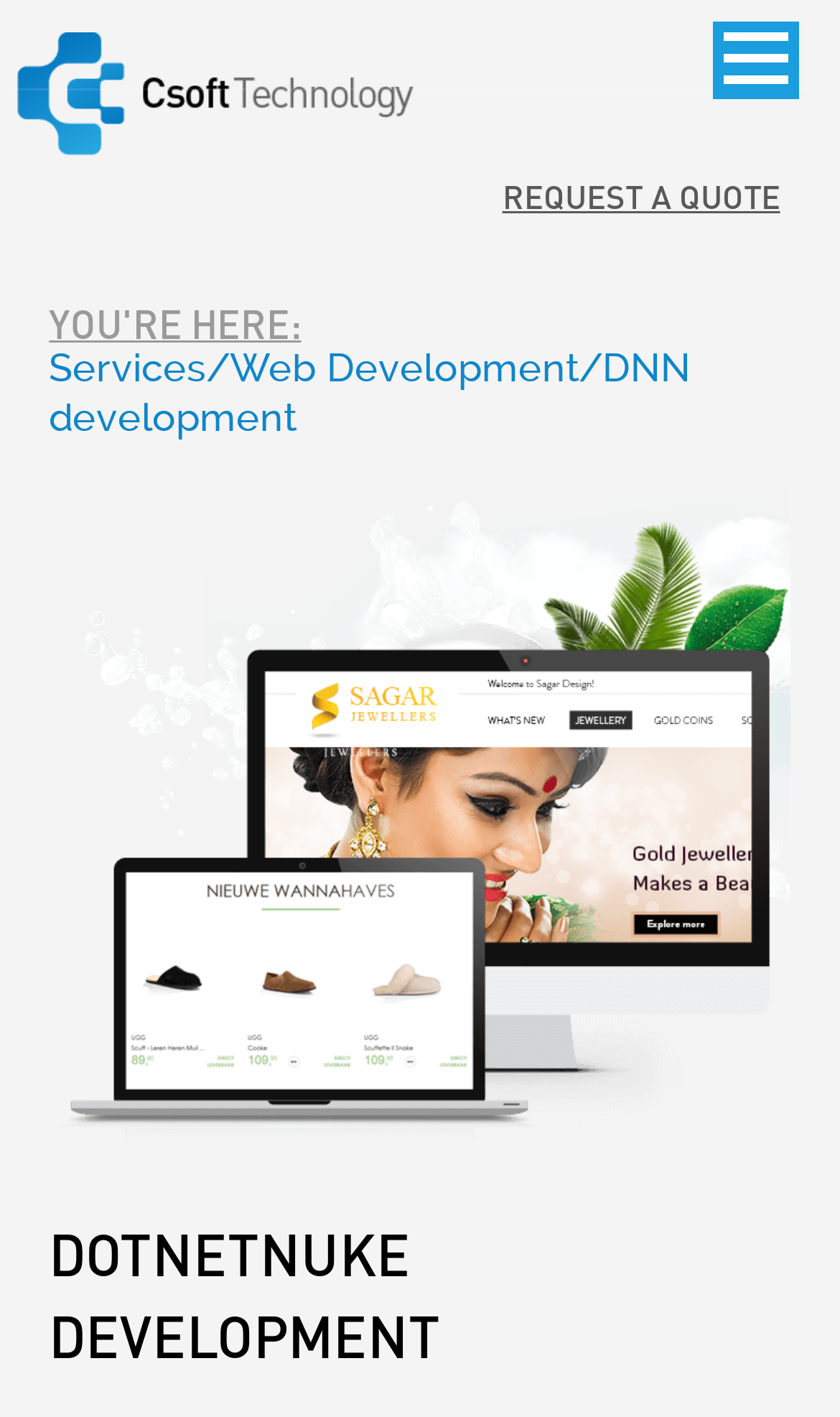Given the following UI element description: "alt="csoft technology logo"", find the bounding box coordinates in the webpage screenshot.

[0.02, 0.049, 0.492, 0.078]